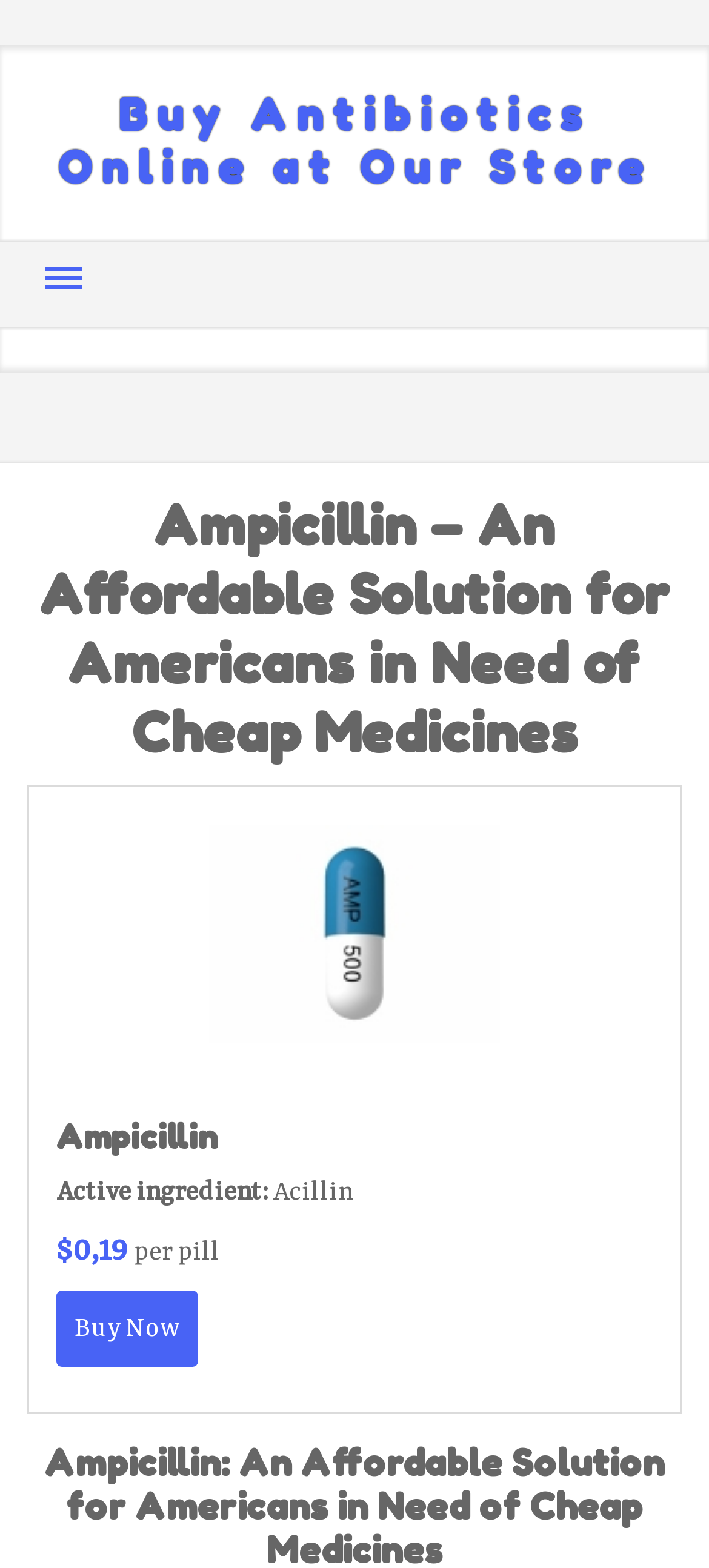What is the active ingredient of the antibiotic?
Please interpret the details in the image and answer the question thoroughly.

I found the answer by looking at the StaticText elements on the webpage, which show the active ingredient of the antibiotic. The relevant text is 'Active ingredient:' and 'Acillin', which together indicate the active ingredient.